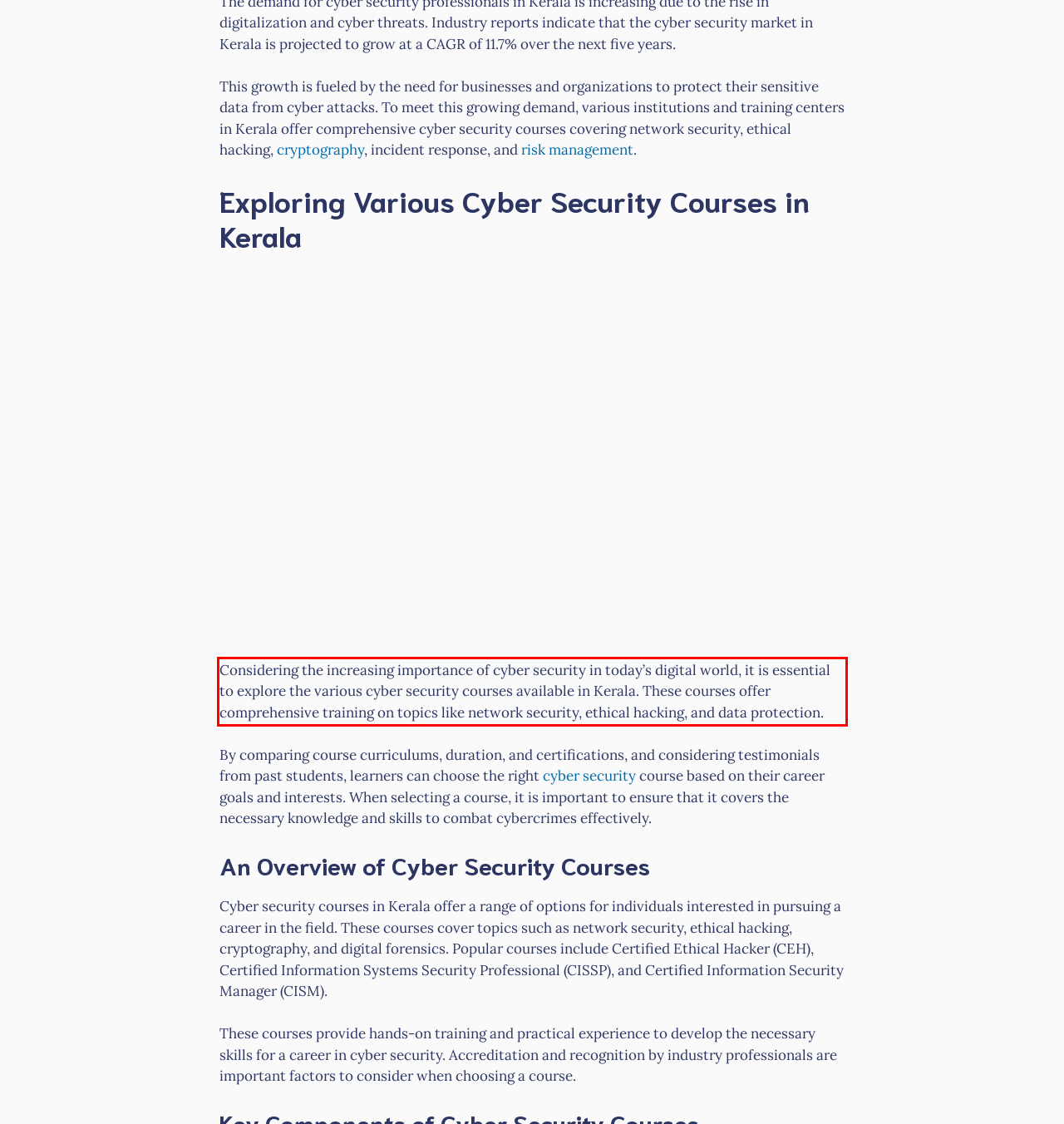You have a webpage screenshot with a red rectangle surrounding a UI element. Extract the text content from within this red bounding box.

Considering the increasing importance of cyber security in today’s digital world, it is essential to explore the various cyber security courses available in Kerala. These courses offer comprehensive training on topics like network security, ethical hacking, and data protection.